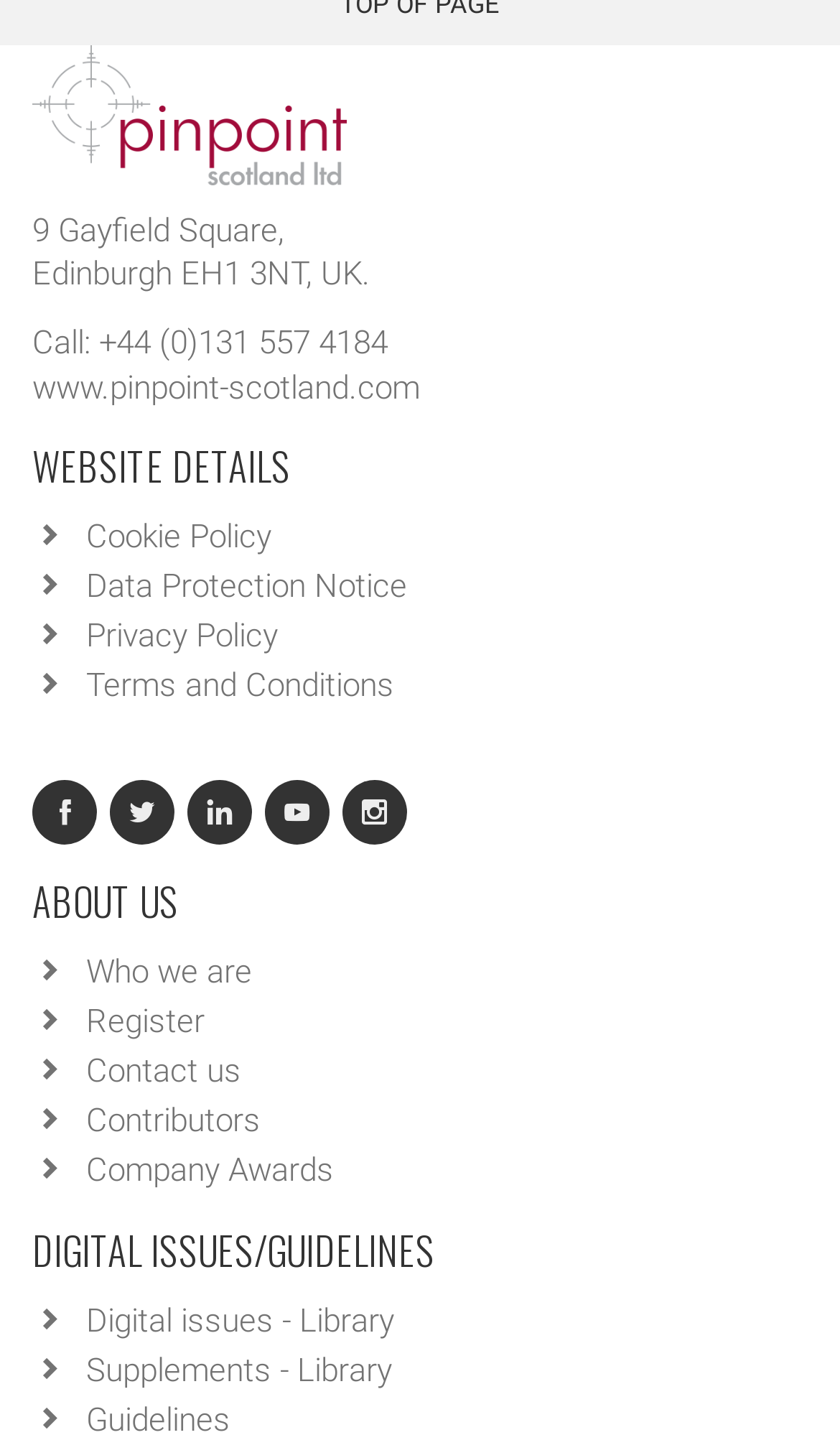Highlight the bounding box coordinates of the region I should click on to meet the following instruction: "View digital issues".

[0.103, 0.907, 0.469, 0.934]